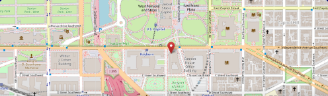Utilize the information from the image to answer the question in detail:
What is the purpose of the map?

The caption states that the map serves as a visual aid for constituents and visitors seeking to connect with Congresswoman Williams in her official capacity, implying that the map is intended to help people locate and navigate to her office.